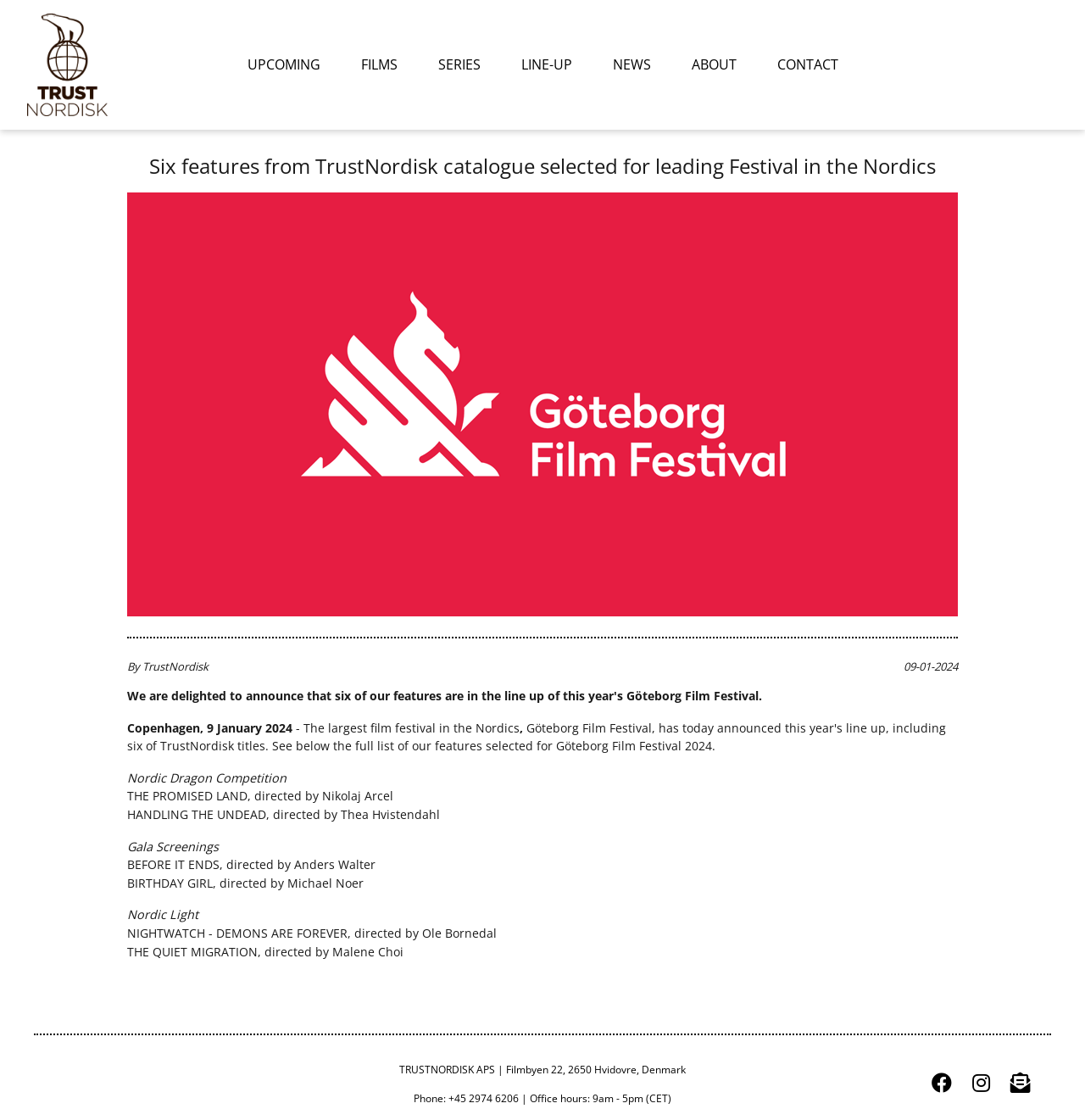Identify the bounding box coordinates for the UI element described by the following text: "NEWS". Provide the coordinates as four float numbers between 0 and 1, in the format [left, top, right, bottom].

[0.558, 0.043, 0.606, 0.073]